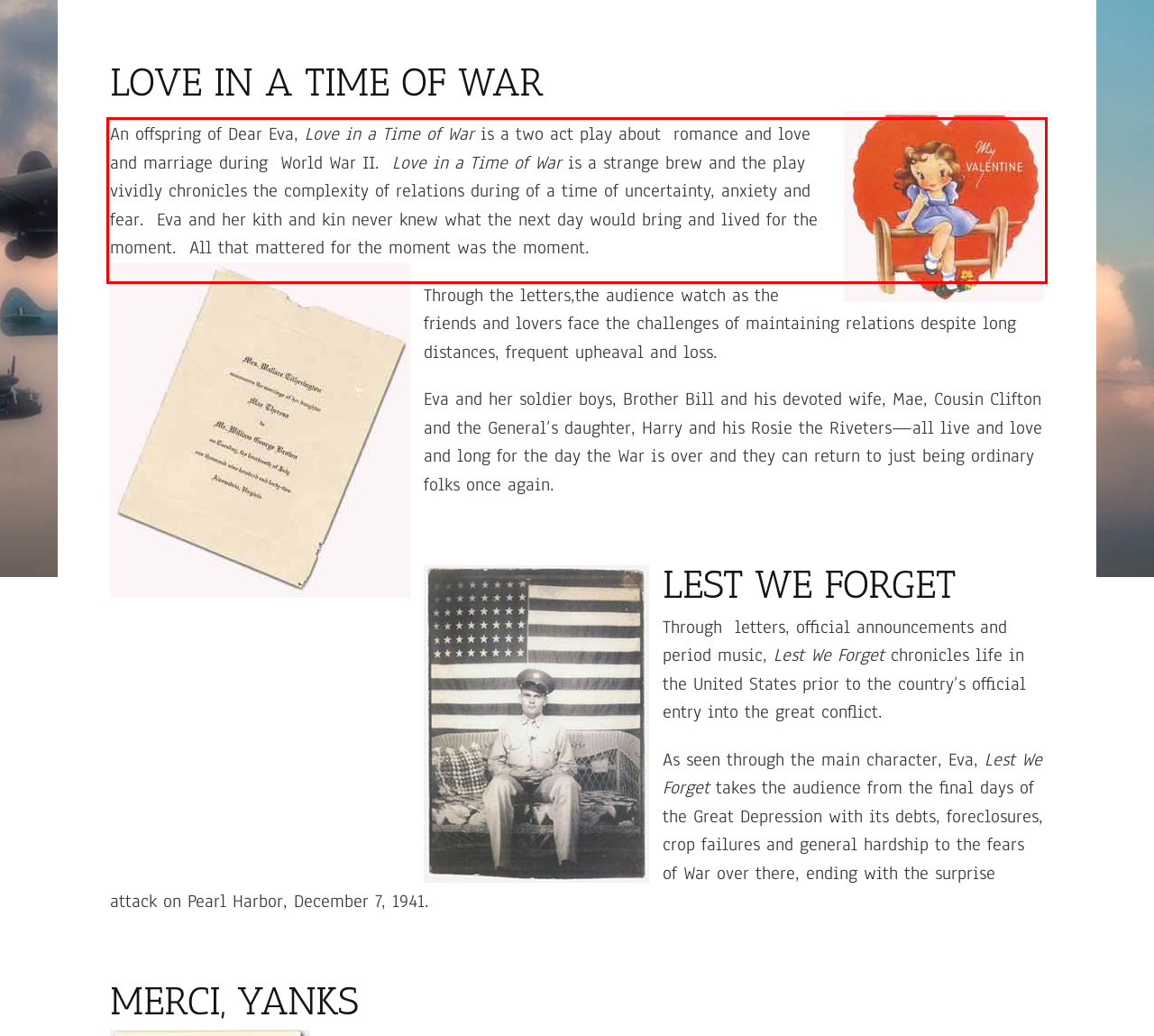Given a screenshot of a webpage with a red bounding box, extract the text content from the UI element inside the red bounding box.

An offspring of Dear Eva, Love in a Time of War is a two act play about romance and love and marriage during World War II. Love in a Time of War is a strange brew and the play vividly chronicles the complexity of relations during of a time of uncertainty, anxiety and fear. Eva and her kith and kin never knew what the next day would bring and lived for the moment. All that mattered for the moment was the moment.